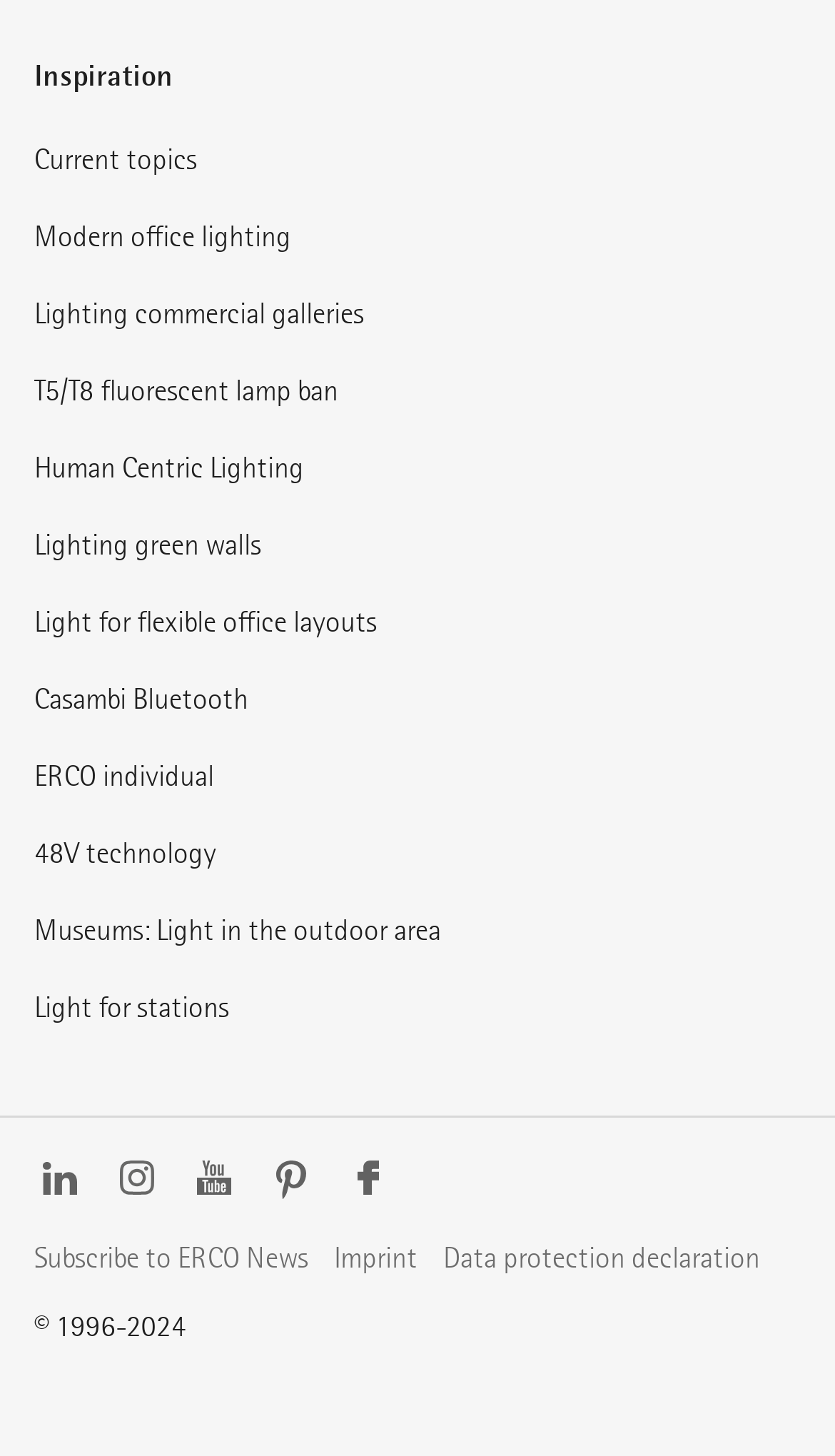Determine the bounding box coordinates for the region that must be clicked to execute the following instruction: "Subscribe to ERCO News".

[0.041, 0.851, 0.369, 0.876]